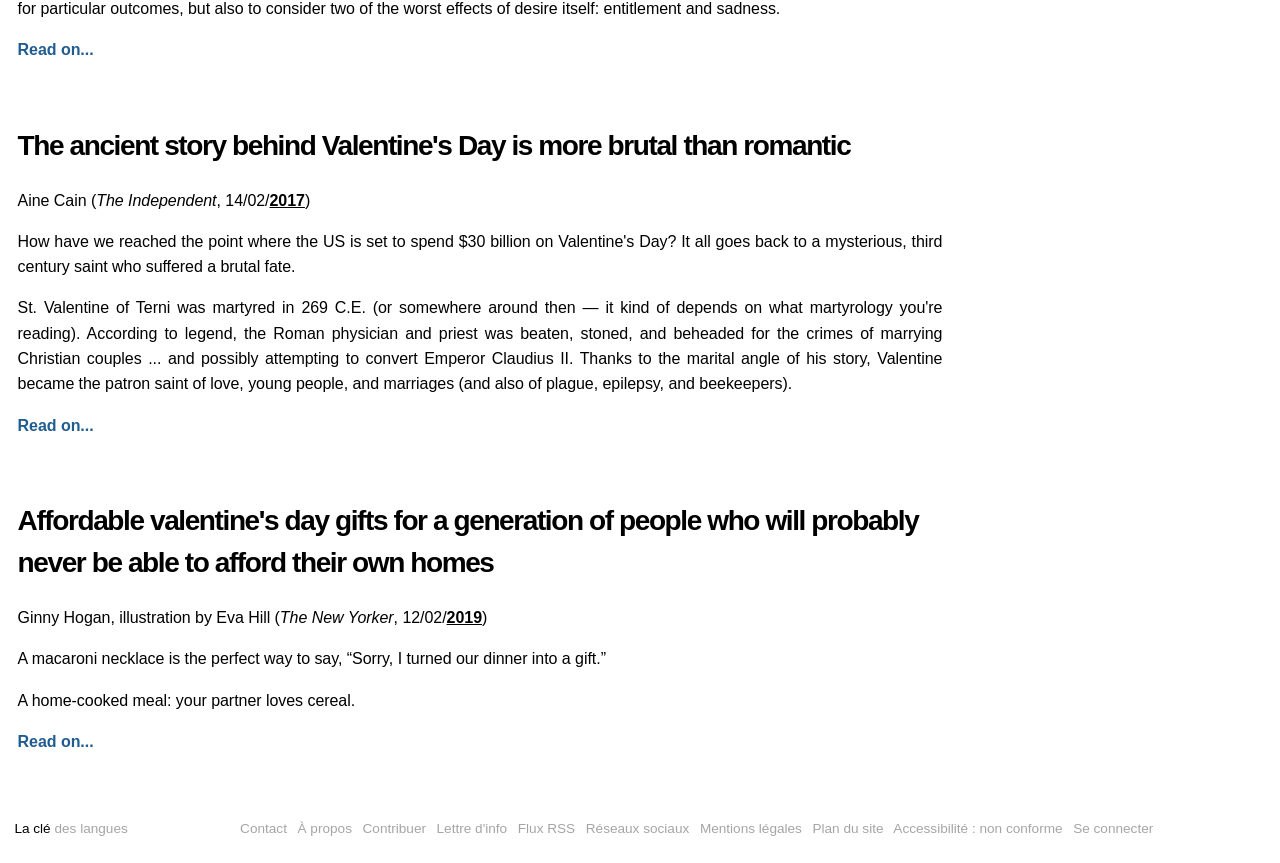Find the bounding box coordinates of the clickable area that will achieve the following instruction: "Read the article about Valentine's Day".

[0.014, 0.048, 0.073, 0.067]